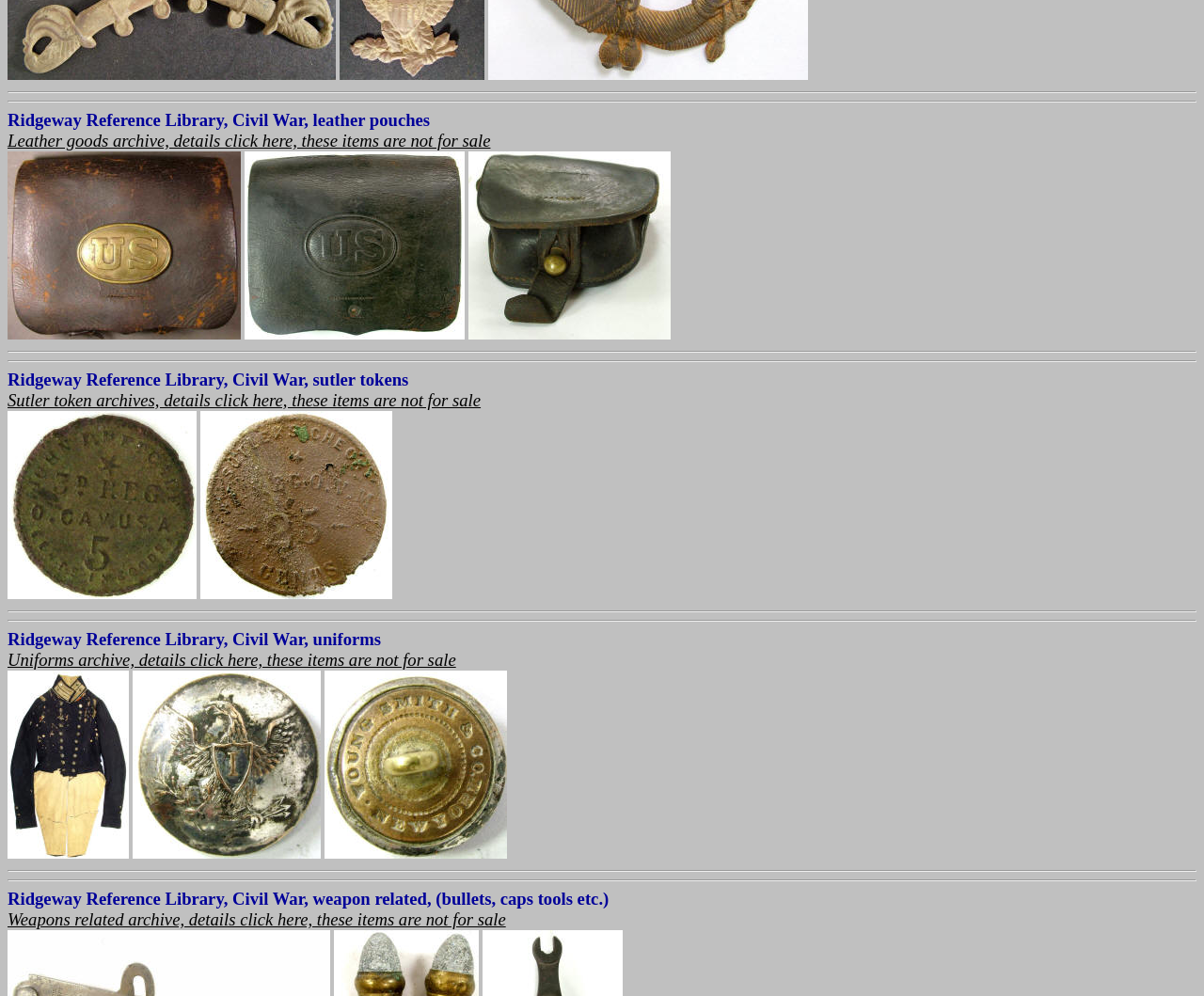Kindly determine the bounding box coordinates of the area that needs to be clicked to fulfill this instruction: "View the uniforms archive".

[0.006, 0.653, 0.379, 0.672]